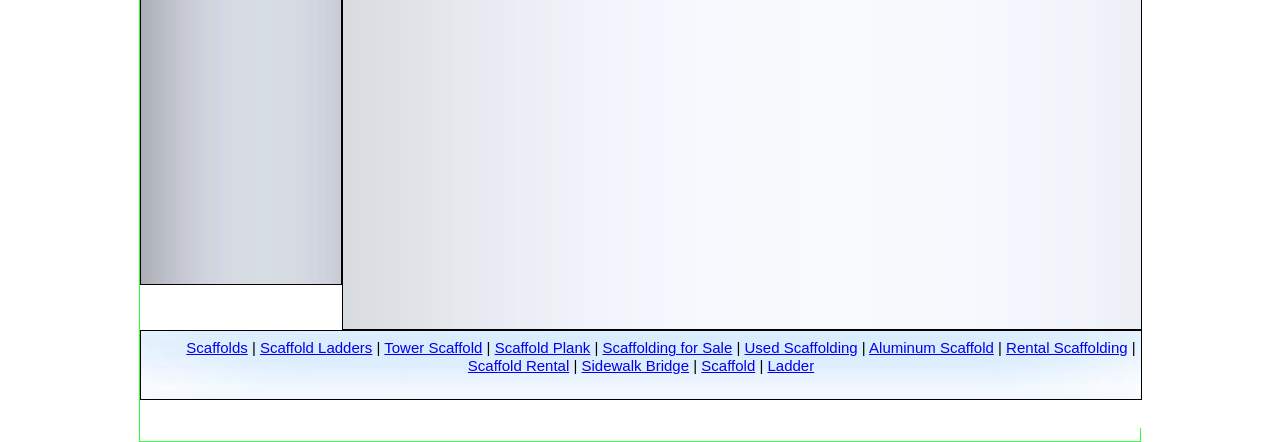Can you find the bounding box coordinates of the area I should click to execute the following instruction: "Check the 'CONTACT US' link"?

None